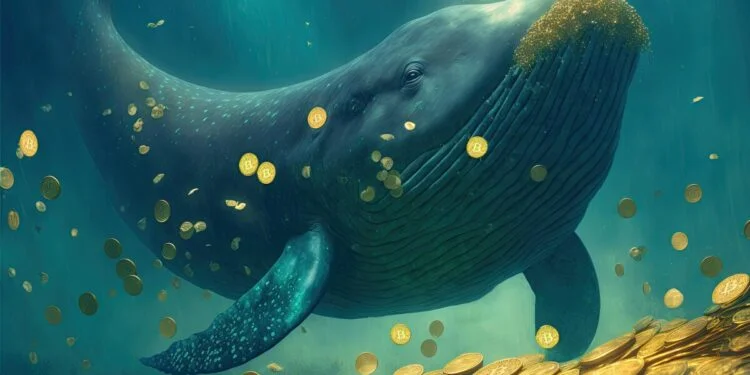Review the image closely and give a comprehensive answer to the question: What is the whale's skin like?

As sunlight filters through the water, it highlights the whale's massive body and textured skin, evoking a sense of wonder and awe, which suggests that the whale's skin has a rough or irregular surface.